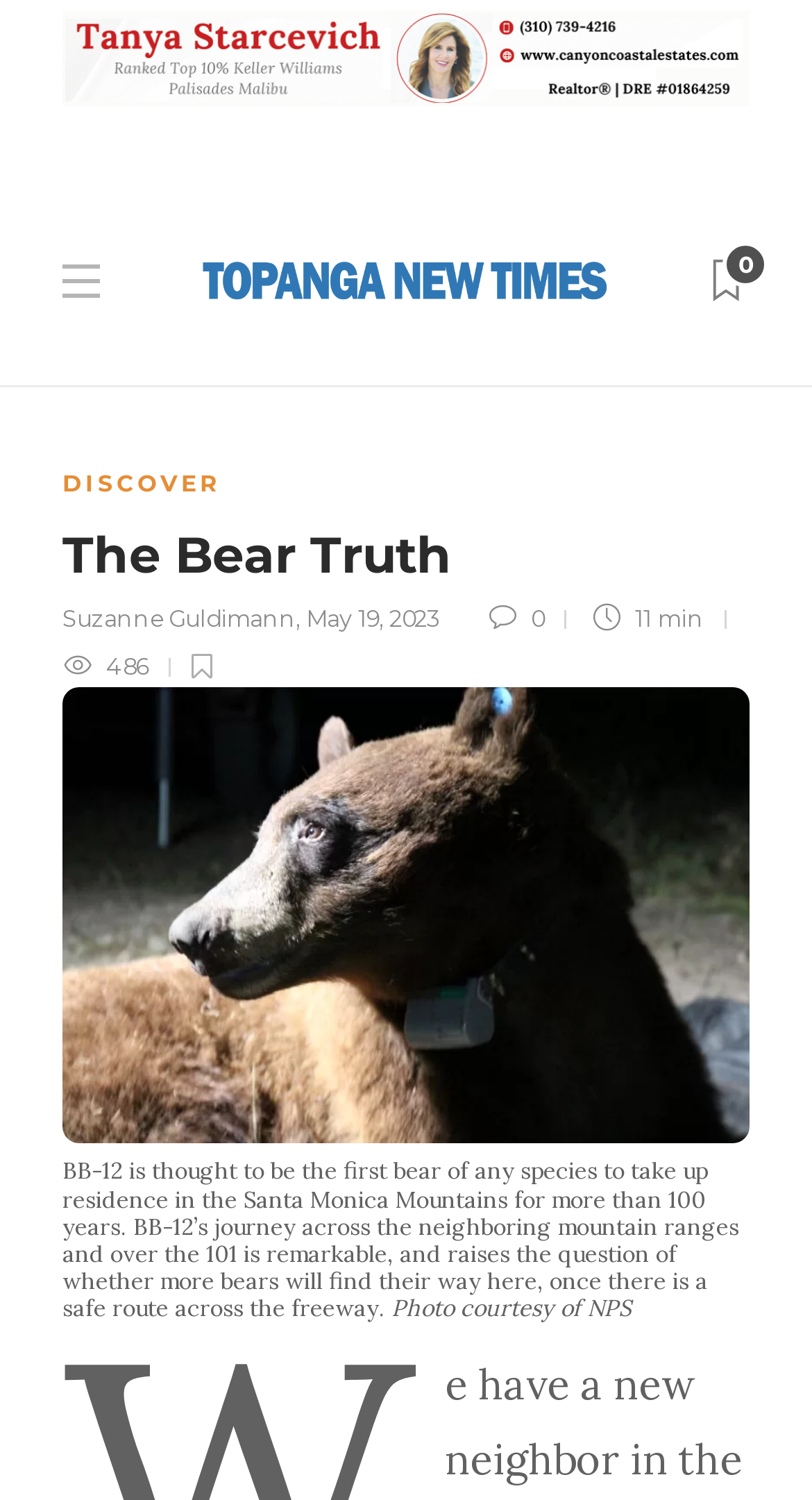Provide a thorough description of the webpage you see.

The webpage is about an article titled "The Bear Truth" from Topanga New Times. At the top, there is a banner with the name "Tanya Starcevich" and an image associated with it. Below the banner, there is a layout table with several links and images. On the left side, there is a link to "Topanga New Times" with an associated image. On the right side, there are several links, including "DISCOVER" and an icon with the text "0". 

The main article title "The Bear Truth" is a heading located at the top left, with the author's name "Suzanne Guldimann" and the date "May 19, 2023" below it. There is also an icon with the text "0" and a text indicating the article's reading time, "11 min". 

Below the article title, there is a figure with a large image, and a figcaption at the bottom with a detailed description of the article. The description talks about a bear named BB-12, which is thought to be the first bear to take up residence in the Santa Monica Mountains for over 100 years. The figcaption also includes a photo credit, "Photo courtesy of NPS".